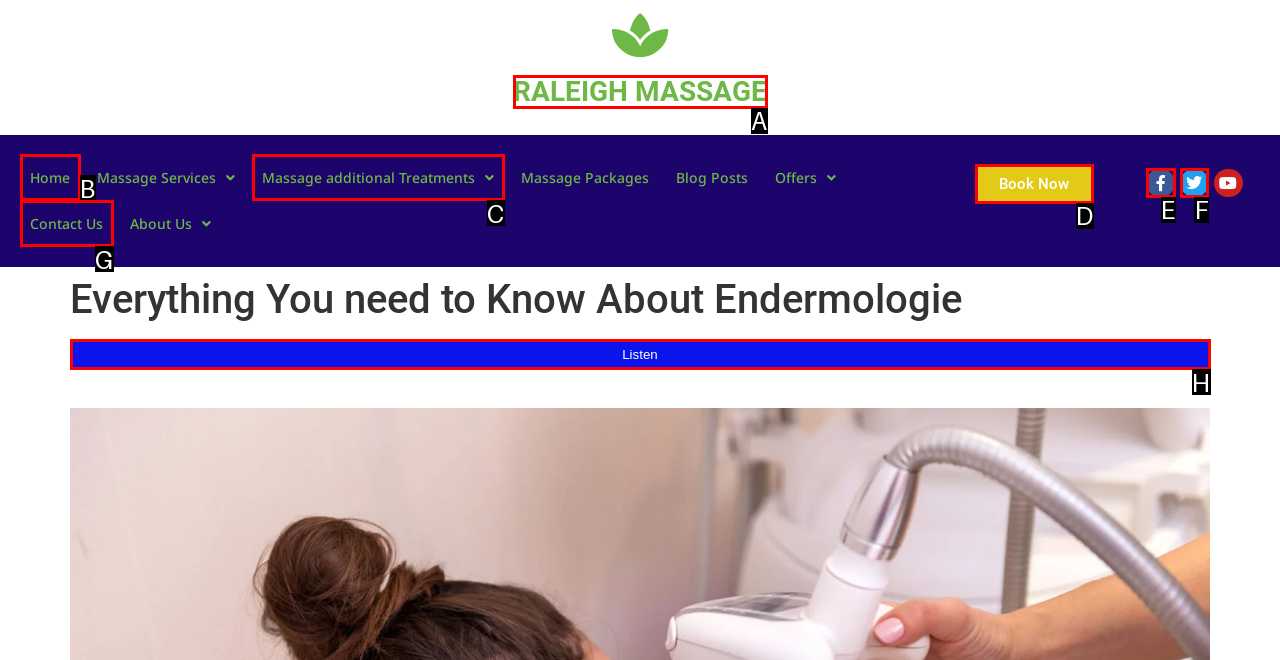Identify the HTML element to select in order to accomplish the following task: Book an appointment
Reply with the letter of the chosen option from the given choices directly.

D